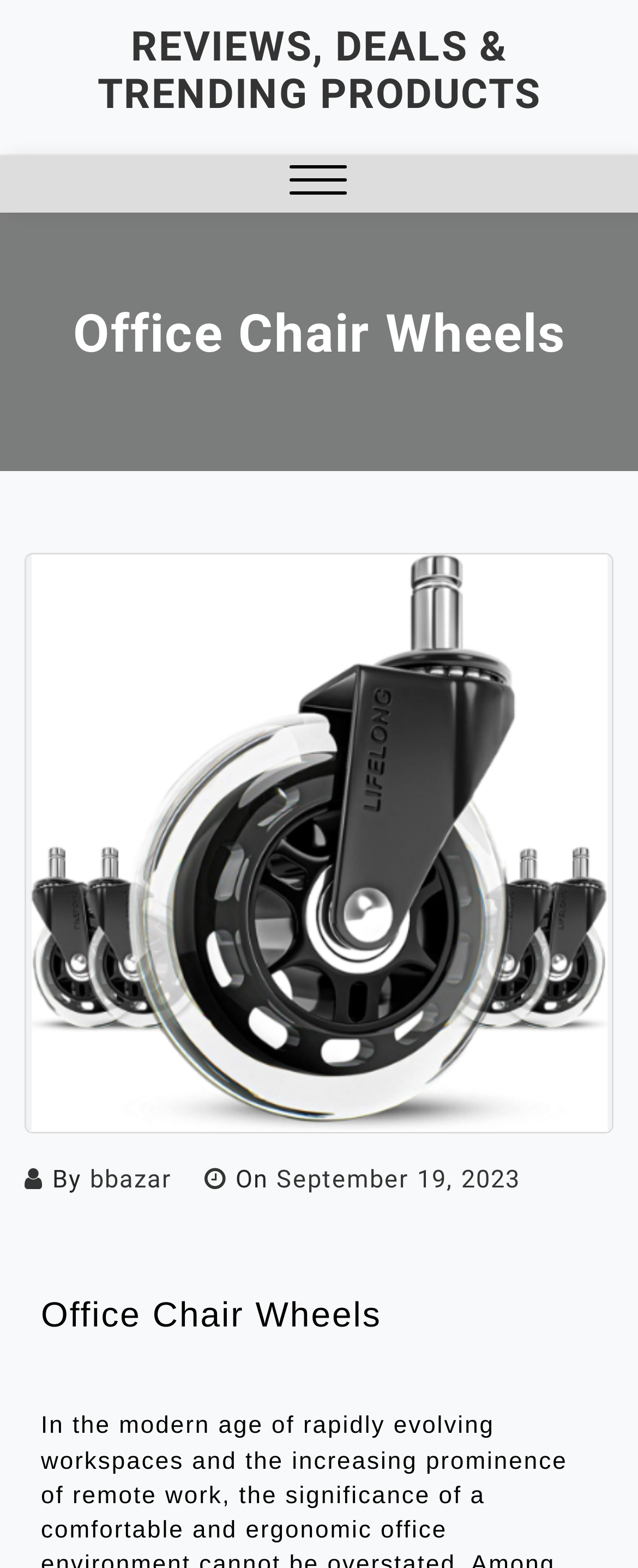Is there a menu button on the webpage?
Answer with a single word or phrase by referring to the visual content.

Yes